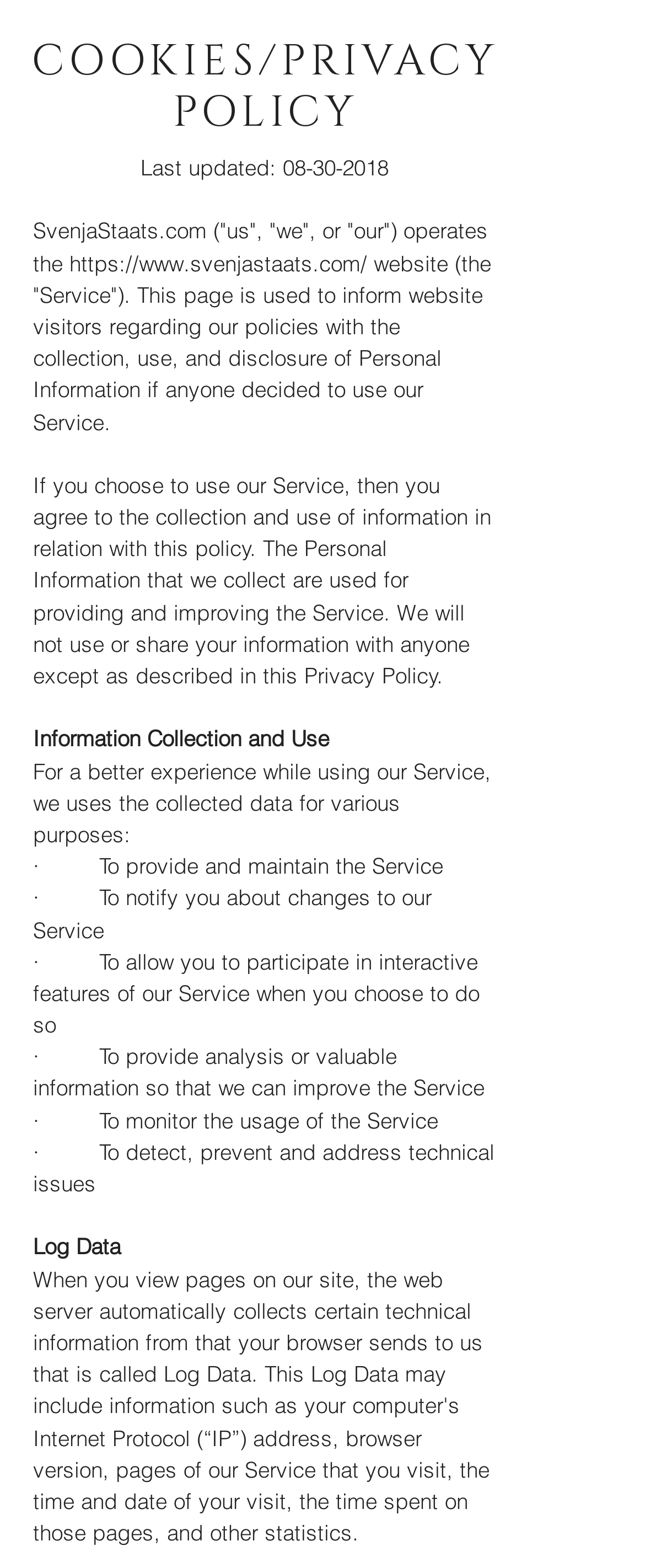Using the image as a reference, answer the following question in as much detail as possible:
What is the section titled 'Log Data' about?

The section titled 'Log Data' is mentioned on the webpage, but it does not provide any information about what it is about or what type of data is collected. It appears to be a separate section that may provide additional information about data collection, but the details are not provided.